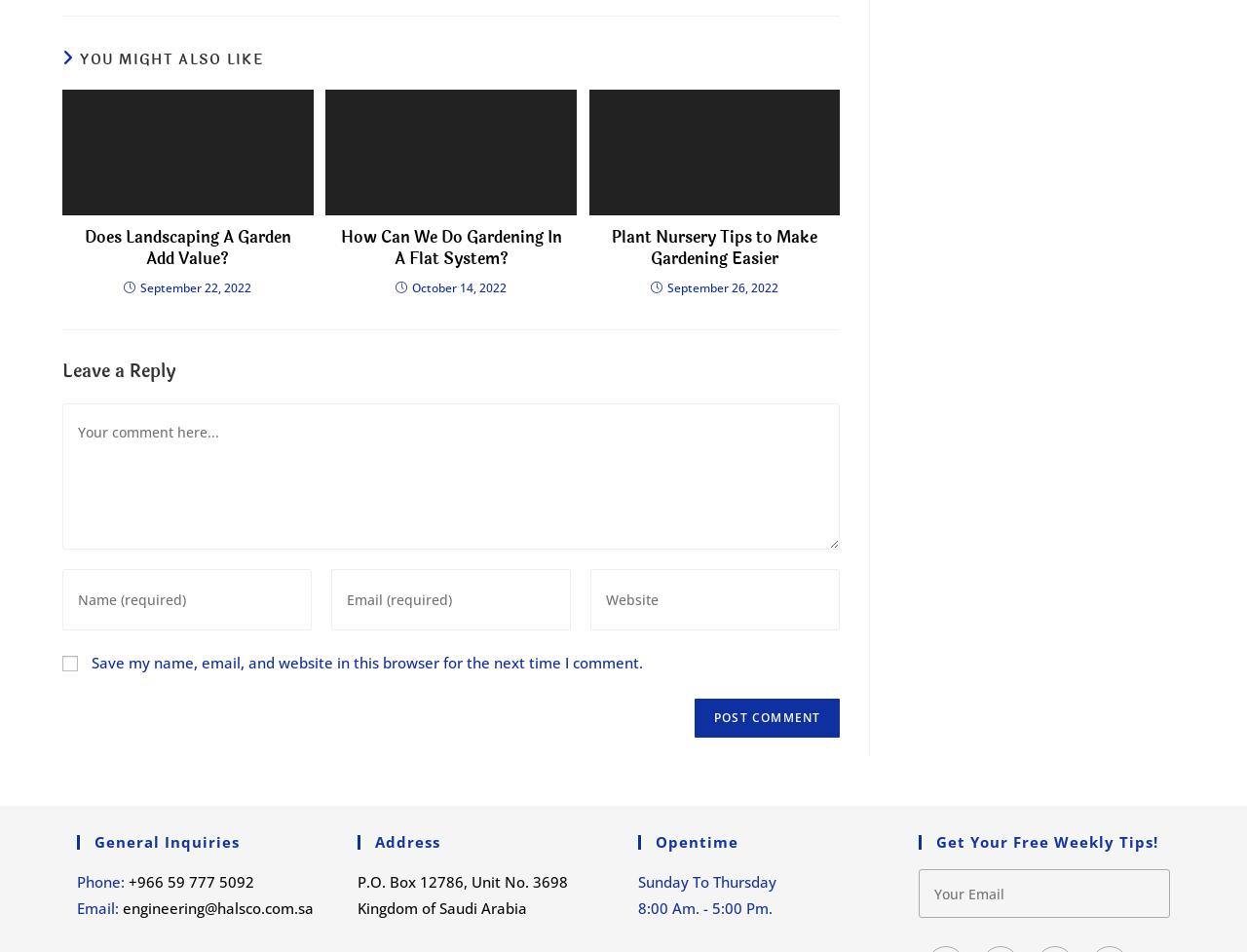Identify the bounding box coordinates of the clickable region necessary to fulfill the following instruction: "Post a comment". The bounding box coordinates should be four float numbers between 0 and 1, i.e., [left, top, right, bottom].

[0.557, 0.734, 0.674, 0.775]